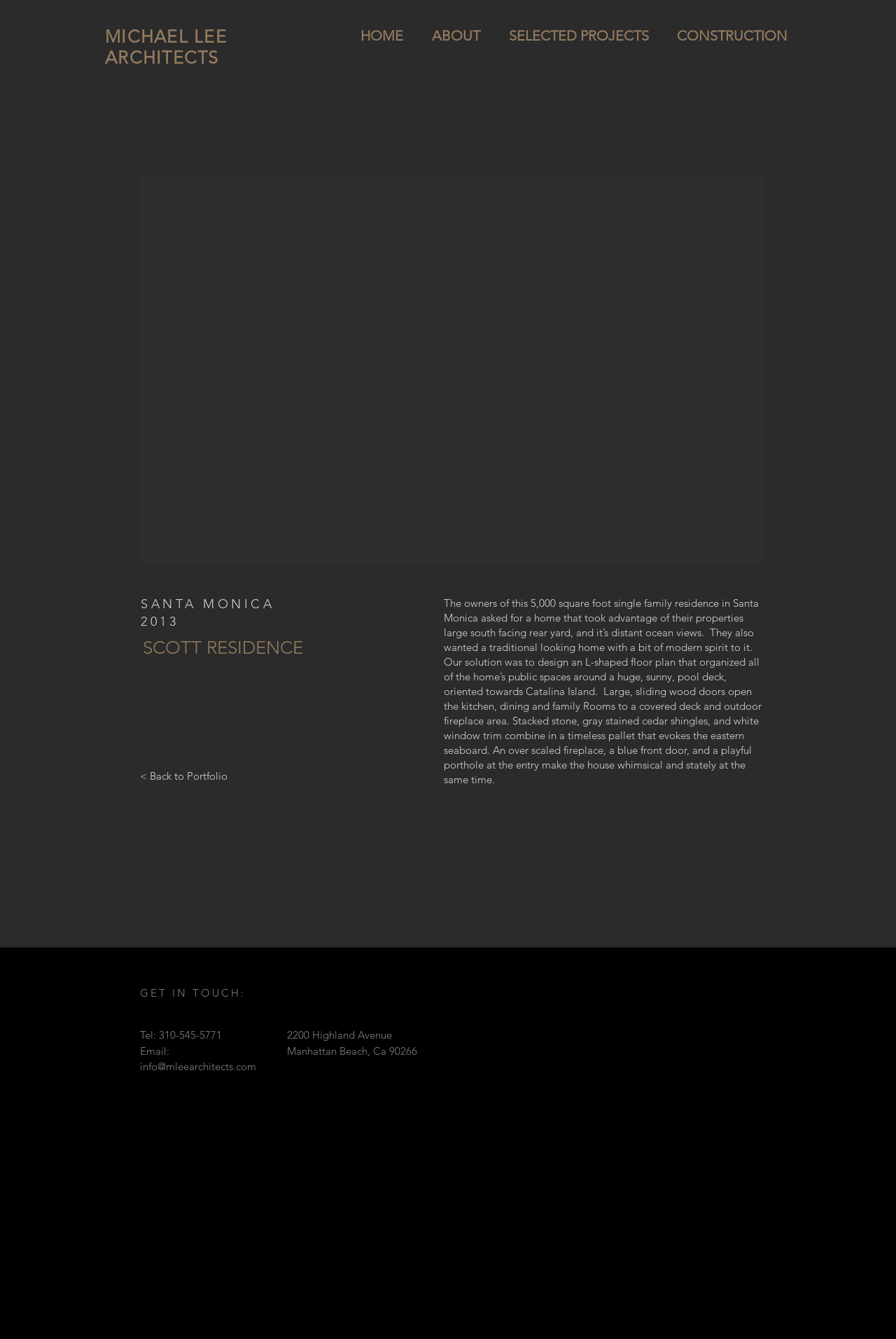Specify the bounding box coordinates of the element's area that should be clicked to execute the given instruction: "Click the email link". The coordinates should be four float numbers between 0 and 1, i.e., [left, top, right, bottom].

[0.156, 0.791, 0.286, 0.801]